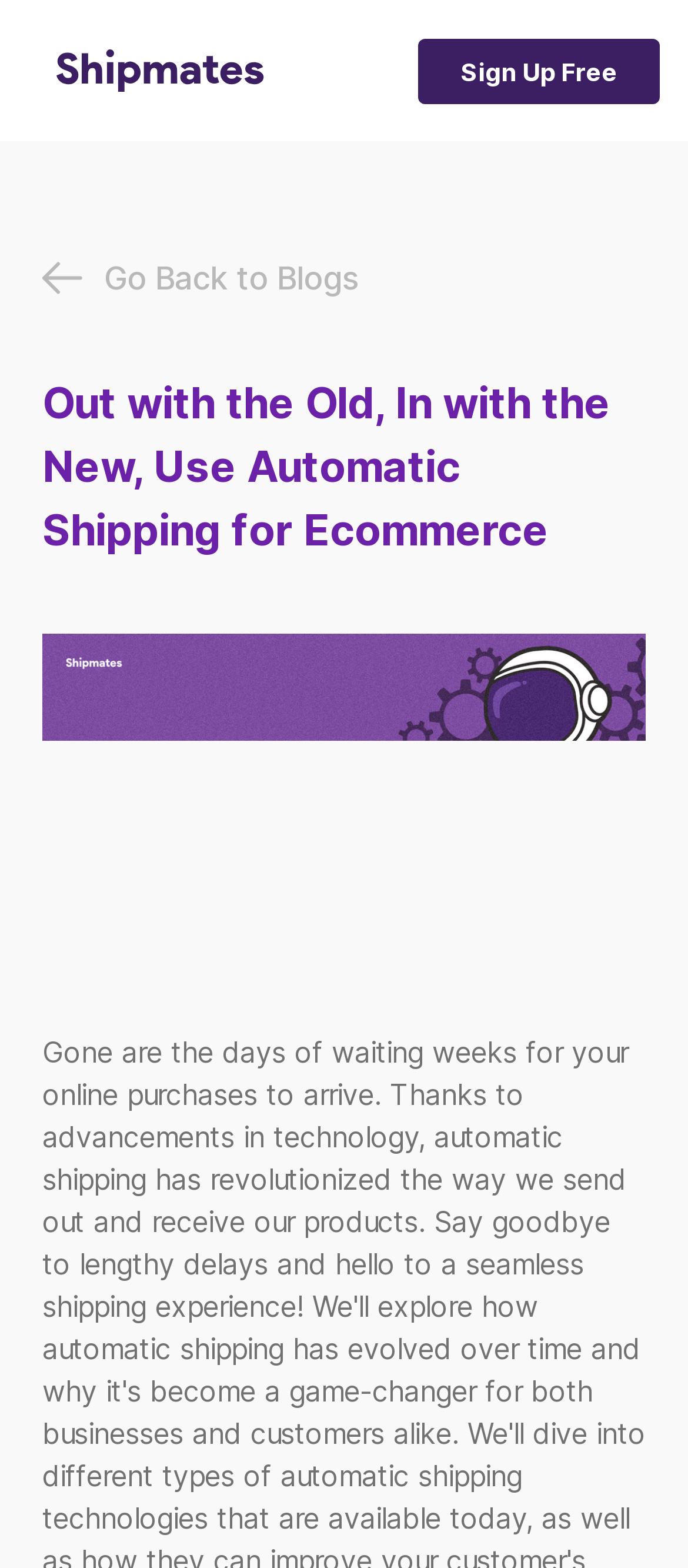Please determine the main heading text of this webpage.

Out with the Old, In with the New, Use Automatic Shipping for Ecommerce